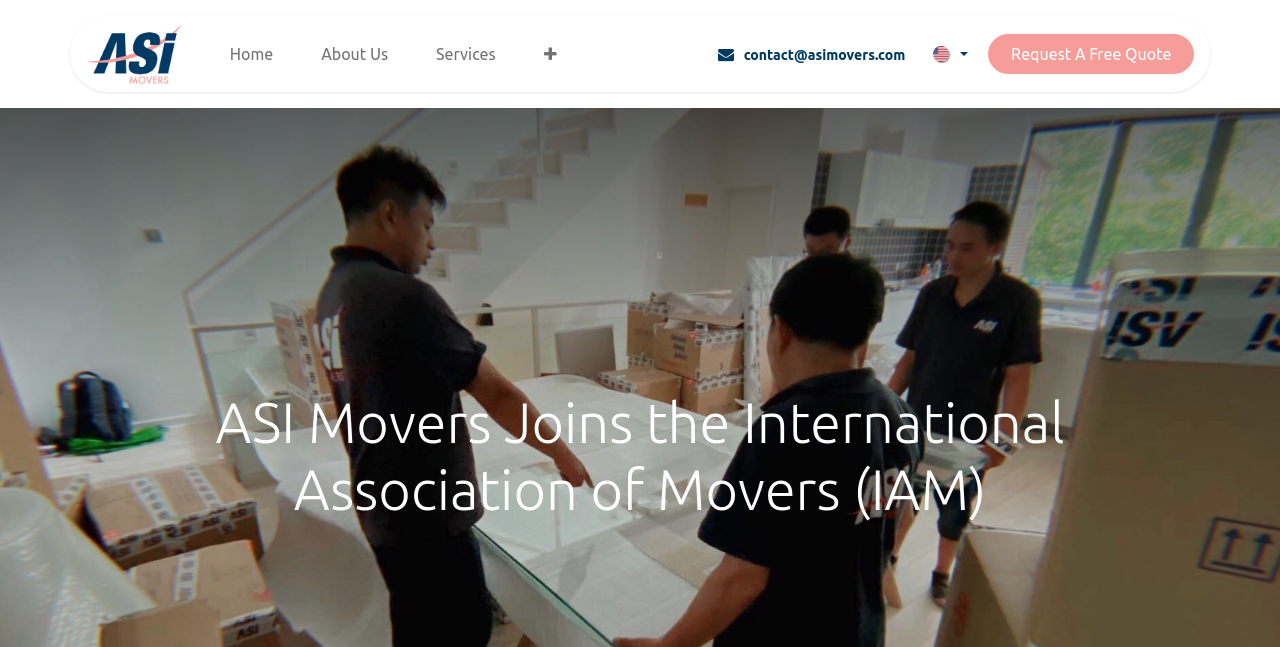How many menu items are in the main menu?
Please provide a comprehensive answer to the question based on the webpage screenshot.

I counted the number of menu items under the main menu, which are 'Home', 'About Us', 'Services', and an empty menu item.